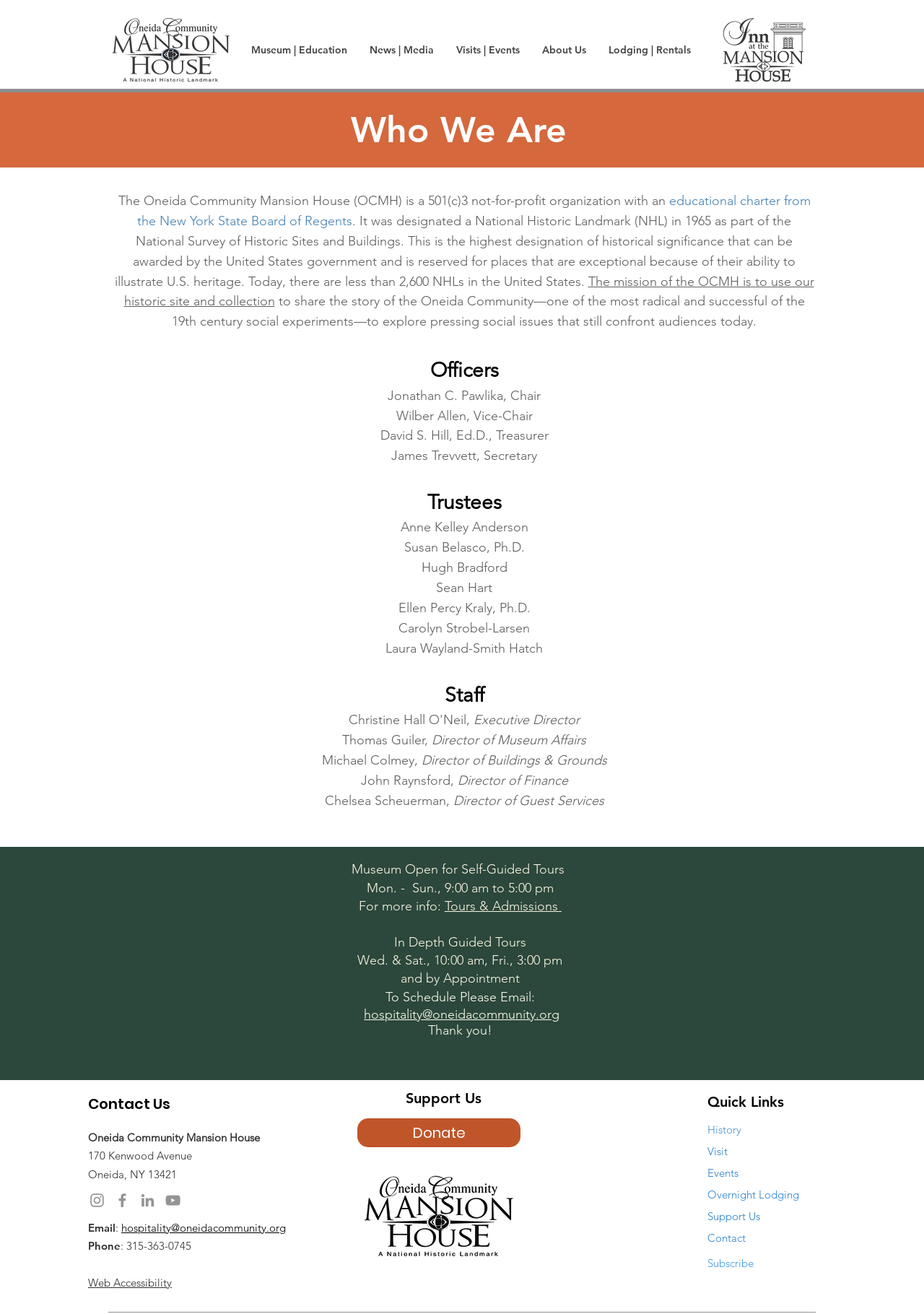Determine the bounding box coordinates of the region that needs to be clicked to achieve the task: "Donate to support the community".

[0.387, 0.851, 0.564, 0.873]